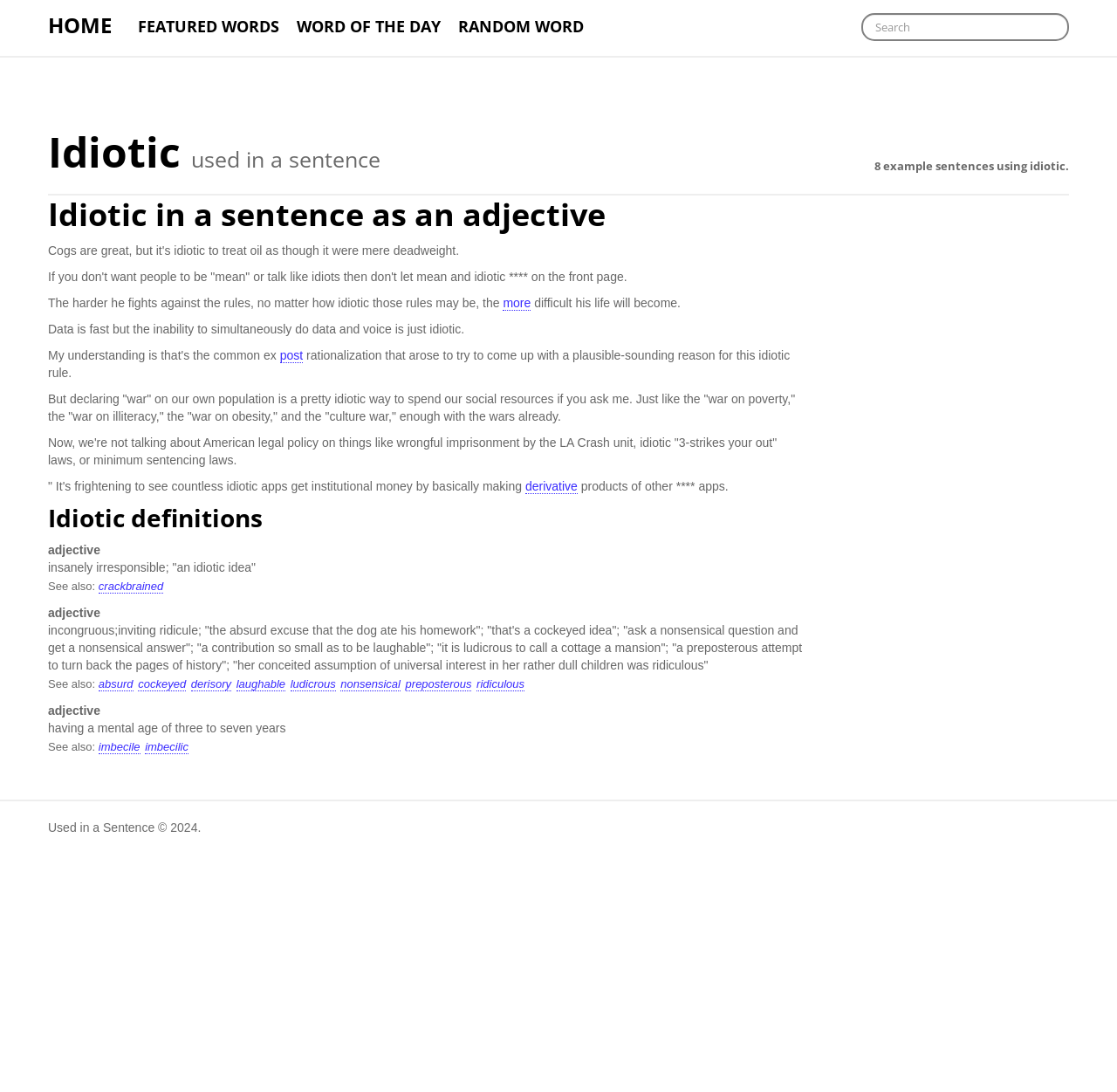Please determine the main heading text of this webpage.

Idiotic used in a sentence